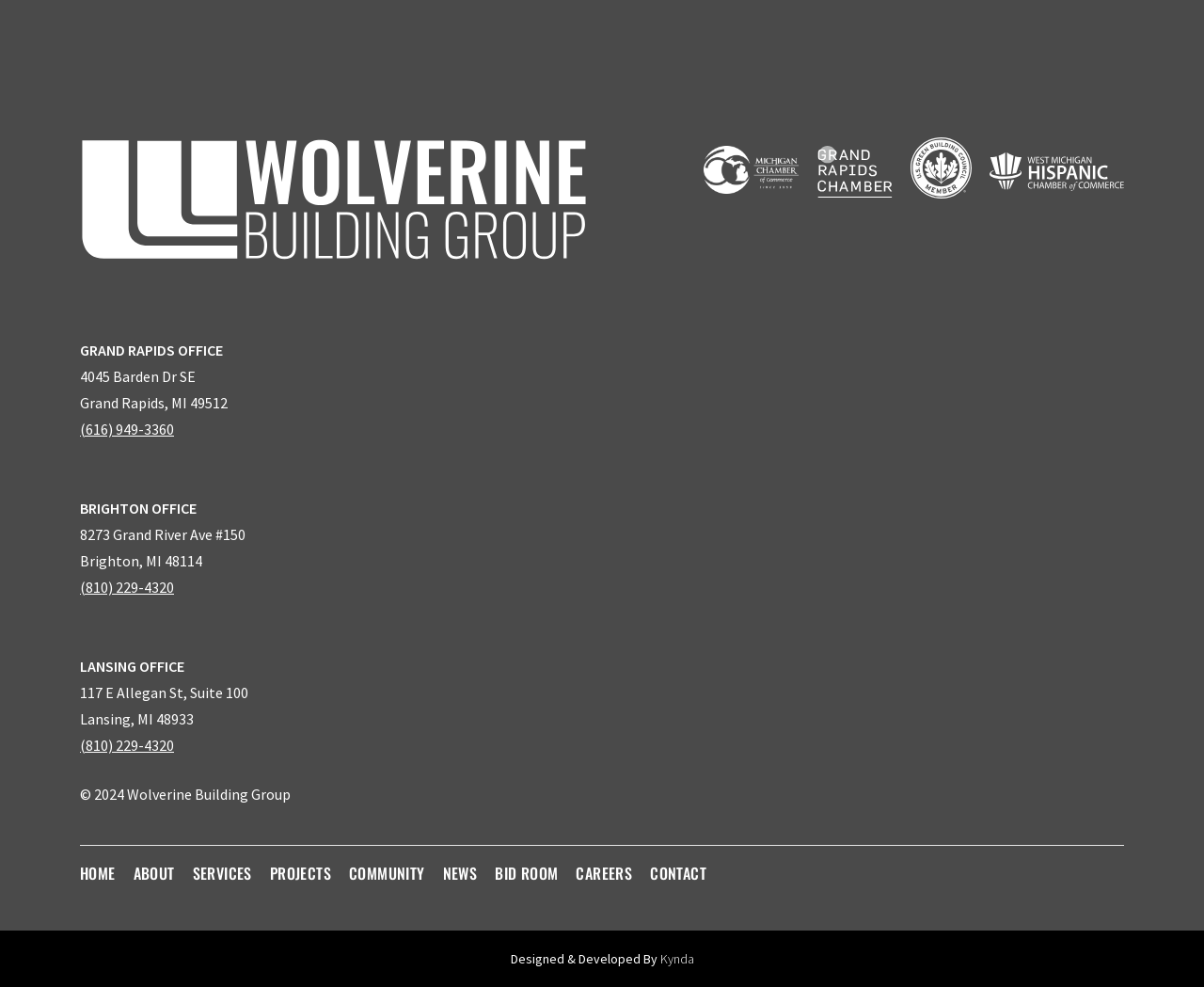What is the name of the company?
Please answer the question with as much detail as possible using the screenshot.

The company name is obtained from the image element with the text 'Wolverine Building Group' at the top of the webpage.